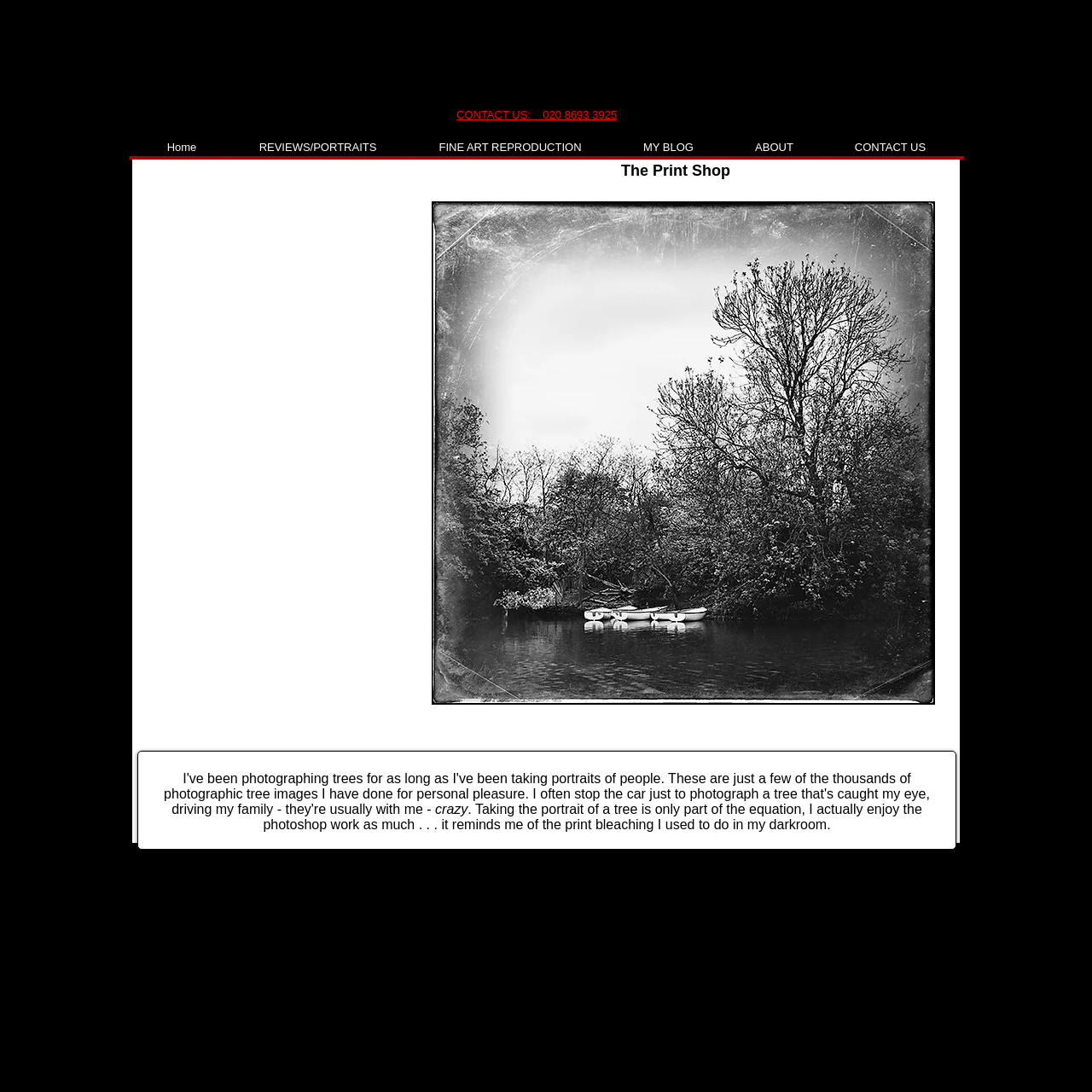What is the phone number to contact the website owner?
Using the image as a reference, give a one-word or short phrase answer.

020 8693 3925